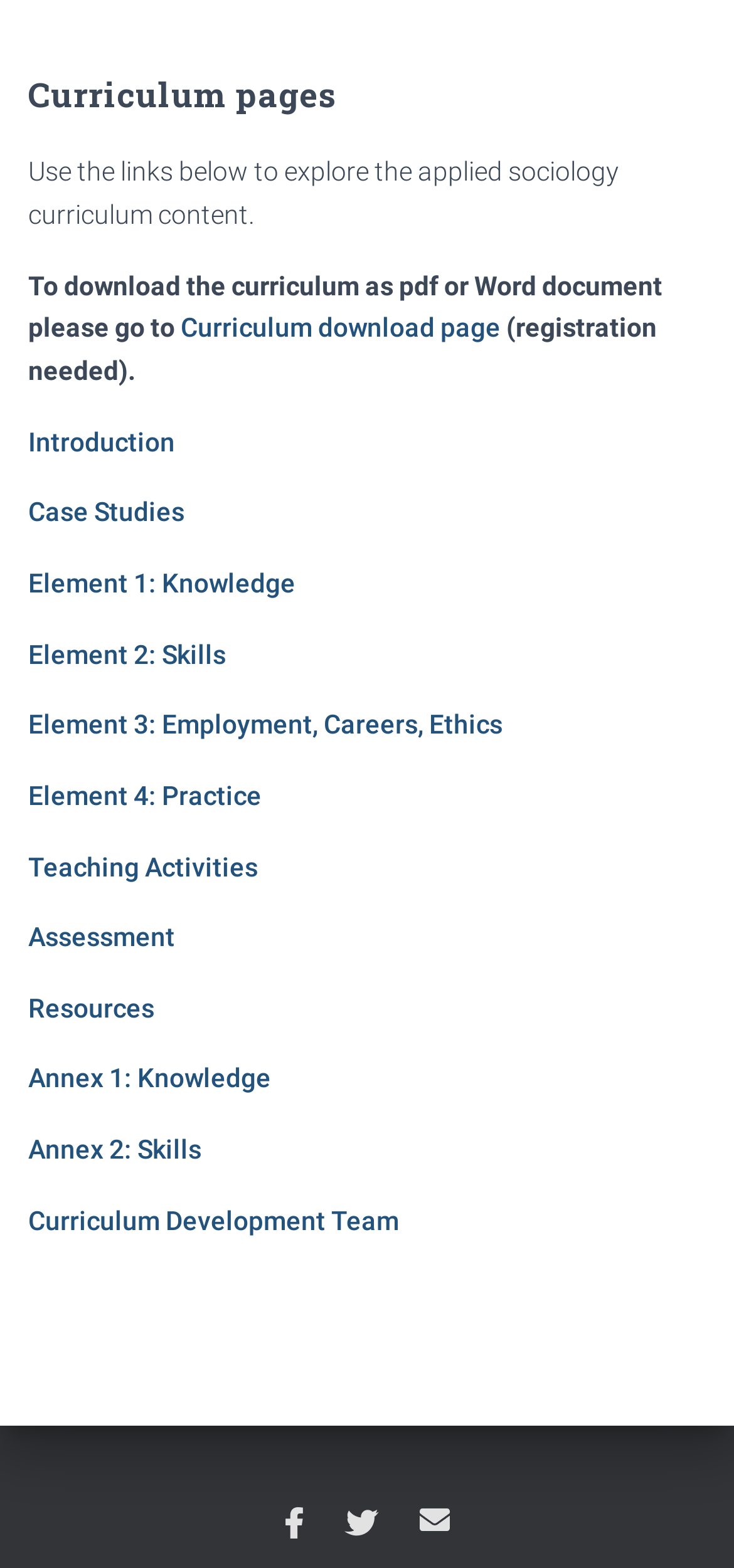What is the 'Annex 1' section about?
Please elaborate on the answer to the question with detailed information.

The 'Annex 1' section is likely about 'Knowledge' because it is listed alongside other links that are related to specific topics, such as 'Element 1: Knowledge', 'Element 2: Skills', and so on. This suggests that 'Annex 1' is a supplementary section that provides additional information on the topic of knowledge.